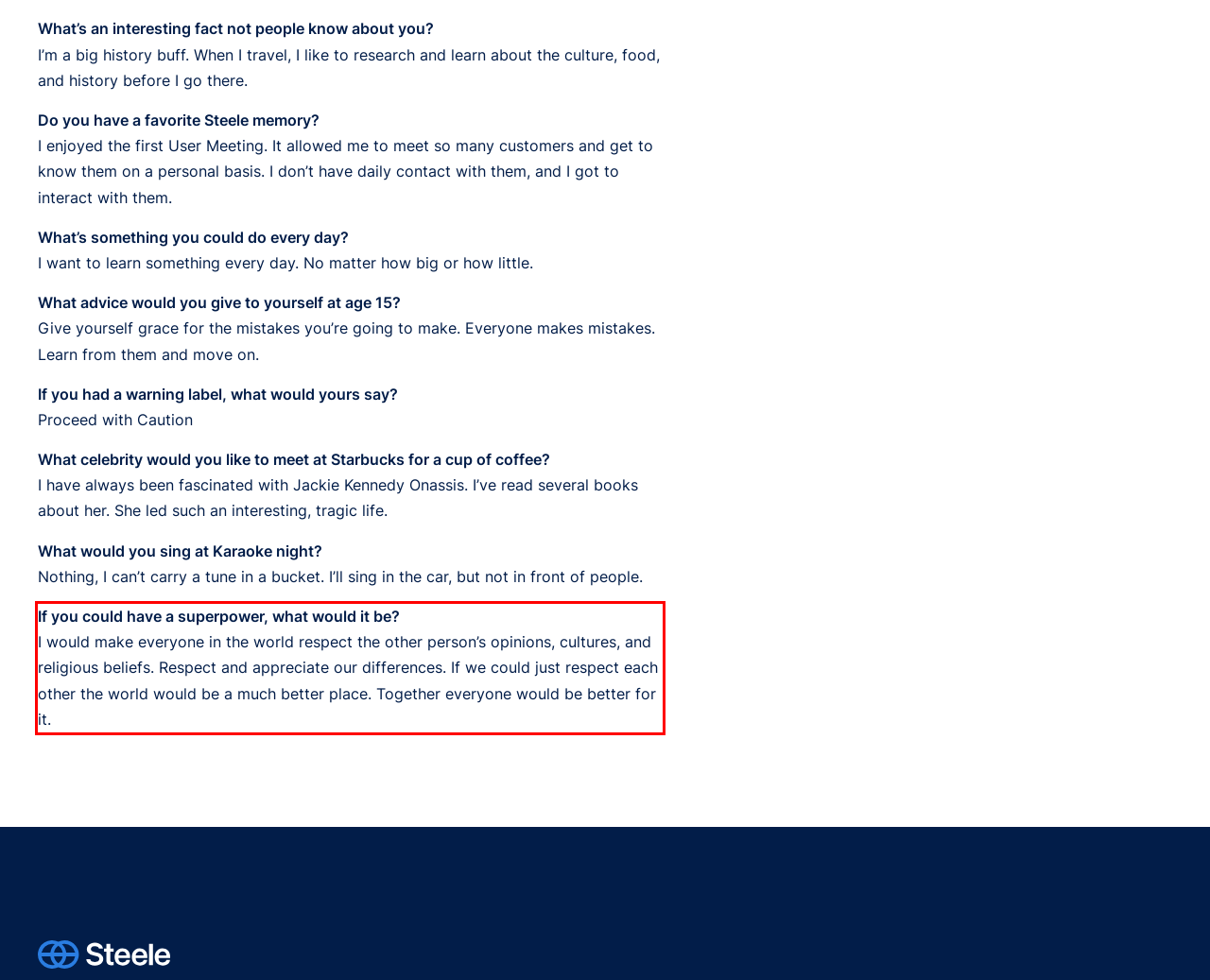Examine the webpage screenshot and use OCR to obtain the text inside the red bounding box.

If you could have a superpower, what would it be? I would make everyone in the world respect the other person’s opinions, cultures, and religious beliefs. Respect and appreciate our differences. If we could just respect each other the world would be a much better place. Together everyone would be better for it.